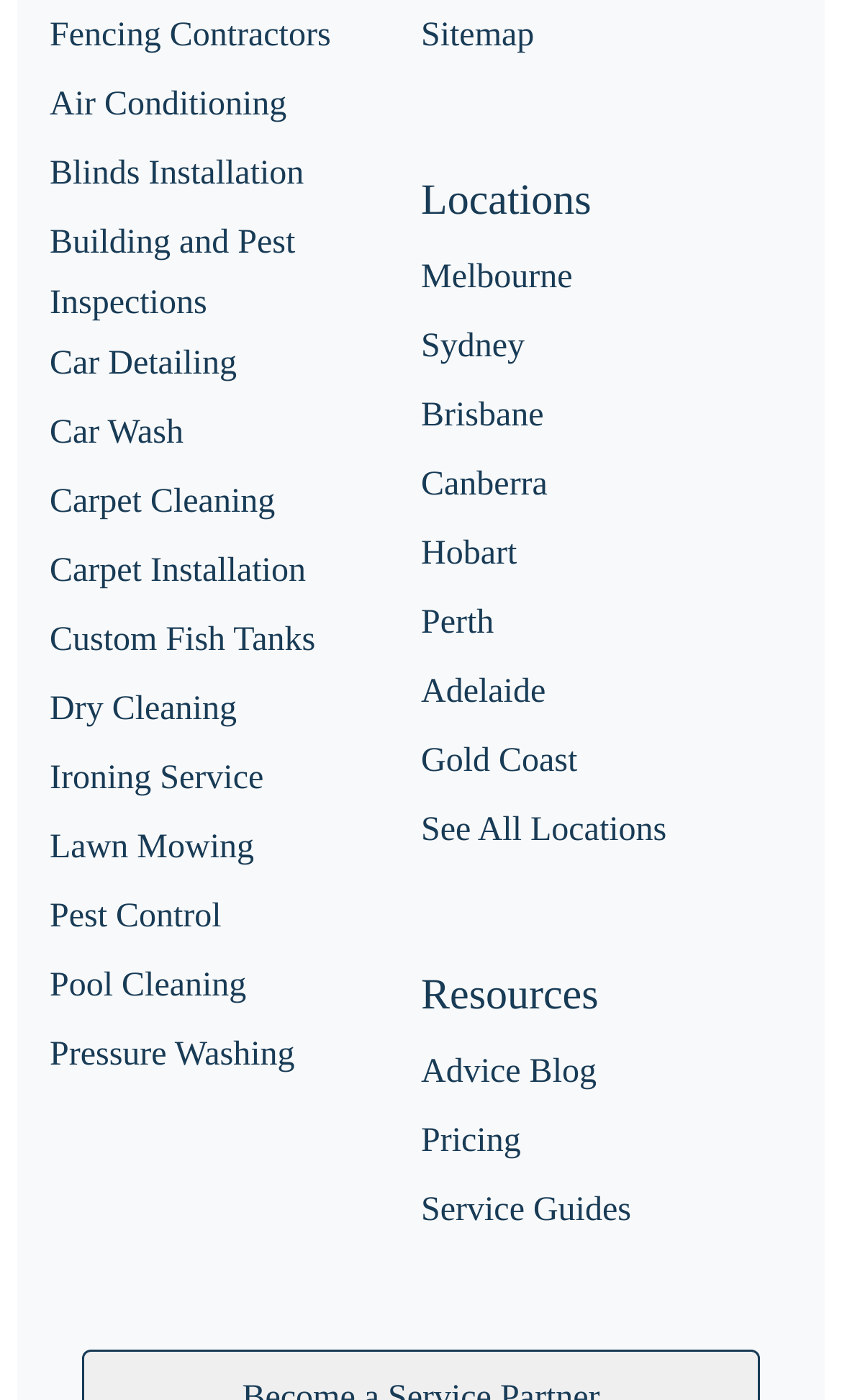Find the coordinates for the bounding box of the element with this description: "See All Locations".

[0.5, 0.581, 0.792, 0.607]